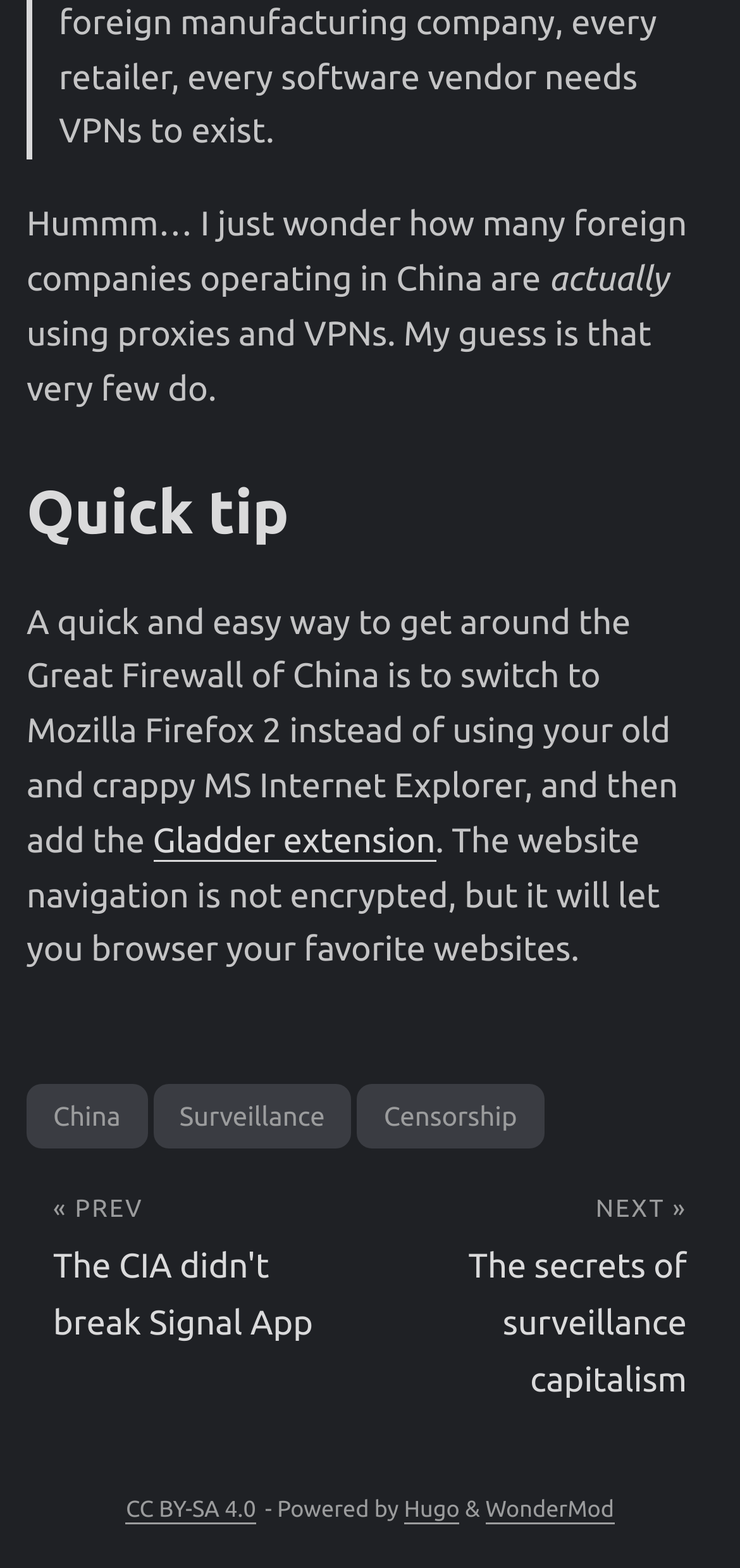What is the name of the extension mentioned in the quick tip?
Please analyze the image and answer the question with as much detail as possible.

The quick tip section mentions adding the Gladder extension to Mozilla Firefox 2, which suggests that the name of the extension is Gladder.